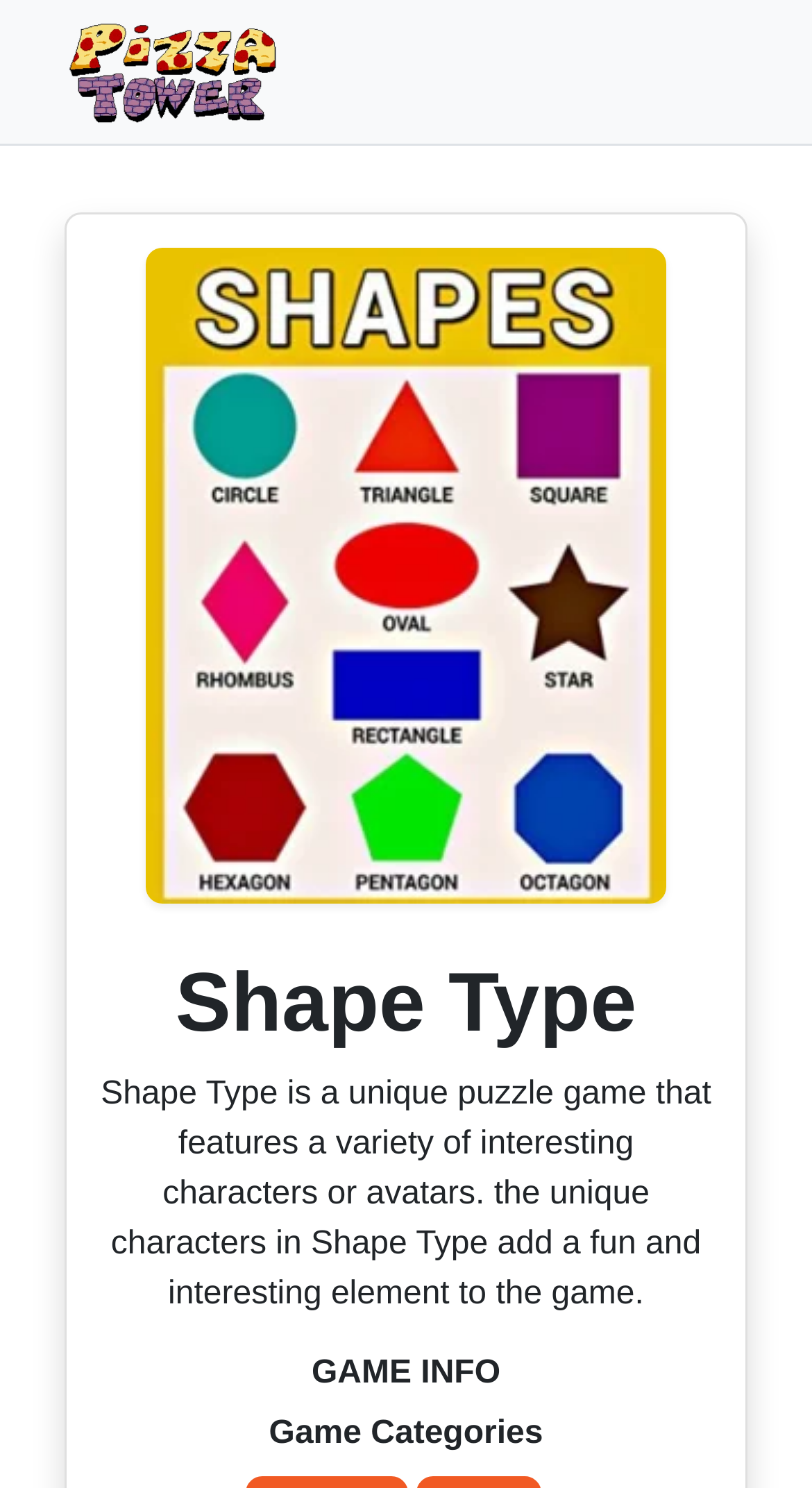Calculate the bounding box coordinates of the UI element given the description: "Hot Game".

[0.126, 0.469, 0.274, 0.49]